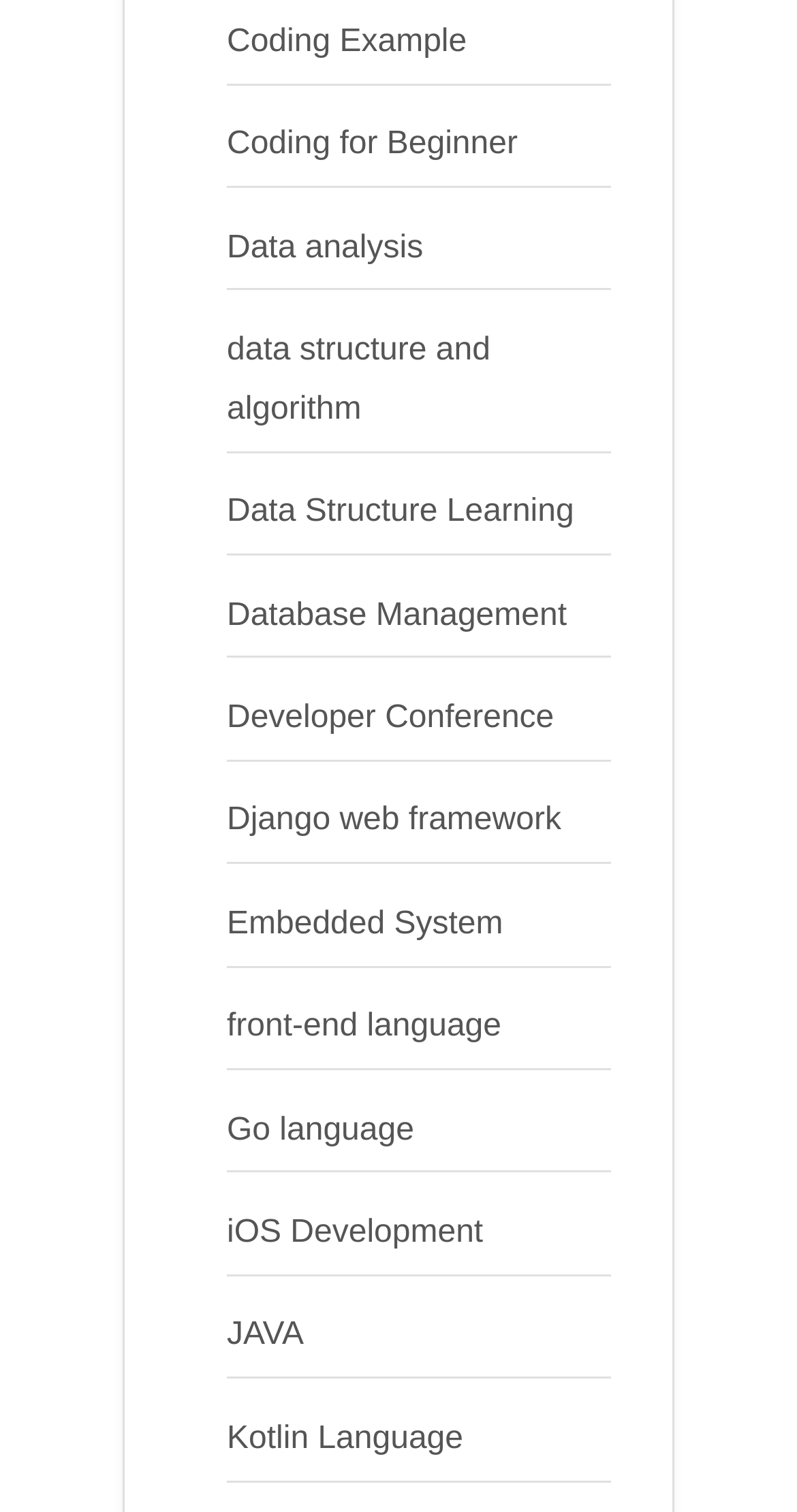Can you find the bounding box coordinates for the element that needs to be clicked to execute this instruction: "Learn about Data analysis"? The coordinates should be given as four float numbers between 0 and 1, i.e., [left, top, right, bottom].

[0.285, 0.152, 0.531, 0.175]